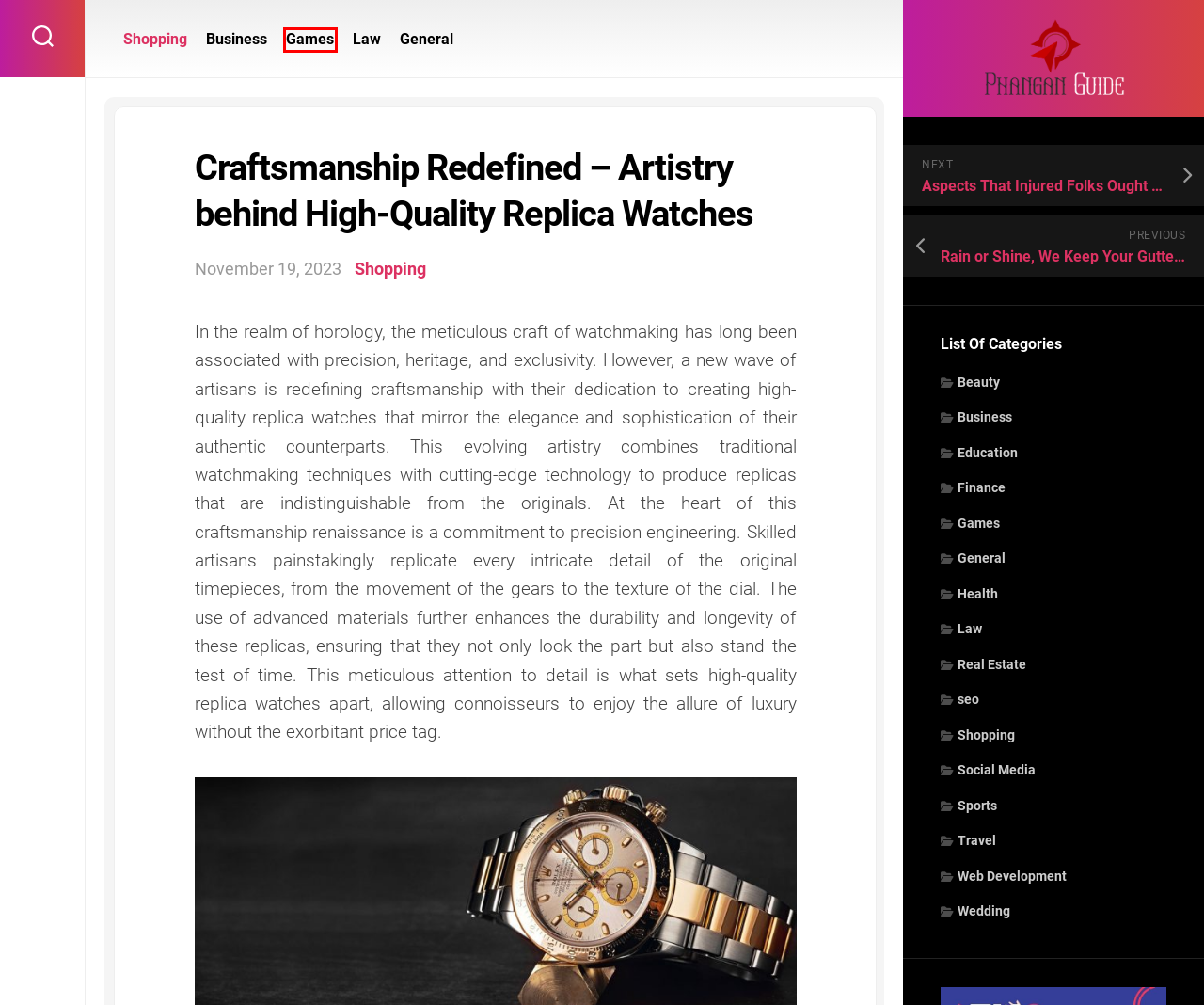You have a screenshot of a webpage with an element surrounded by a red bounding box. Choose the webpage description that best describes the new page after clicking the element inside the red bounding box. Here are the candidates:
A. Games – Phangan Guide
B. Phangan Guide – Bloom along thoughtful lesson
C. Health – Phangan Guide
D. Law – Phangan Guide
E. Rain or Shine, We Keep Your Gutters in Prime Condition – Phangan Guide
F. Beauty – Phangan Guide
G. Education – Phangan Guide
H. Aspects That Injured Folks Ought to obtain the help of Motor Vehicle Accident – Phangan Guide

A